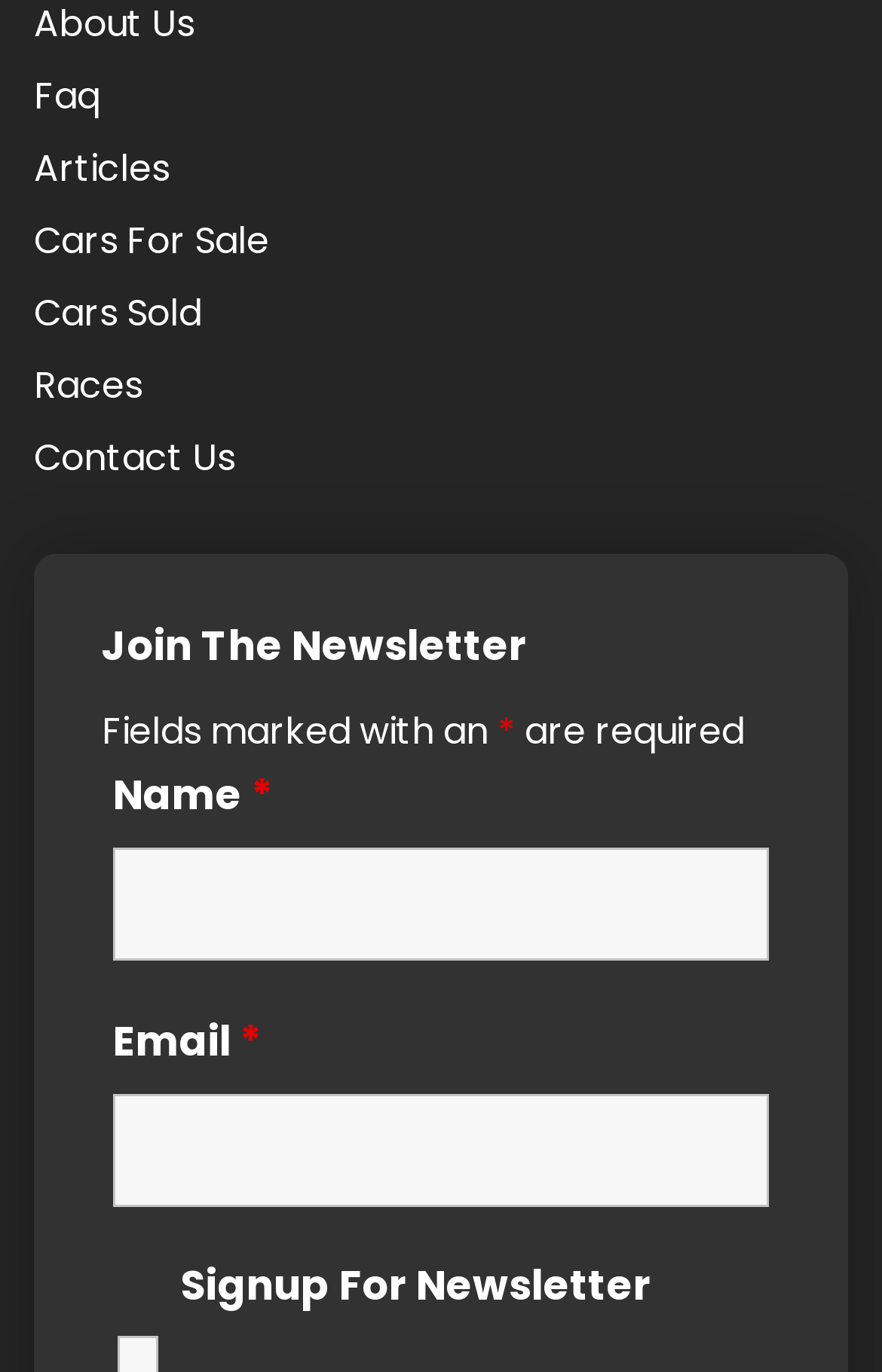Pinpoint the bounding box coordinates of the clickable area needed to execute the instruction: "Enter email". The coordinates should be specified as four float numbers between 0 and 1, i.e., [left, top, right, bottom].

[0.128, 0.798, 0.872, 0.88]